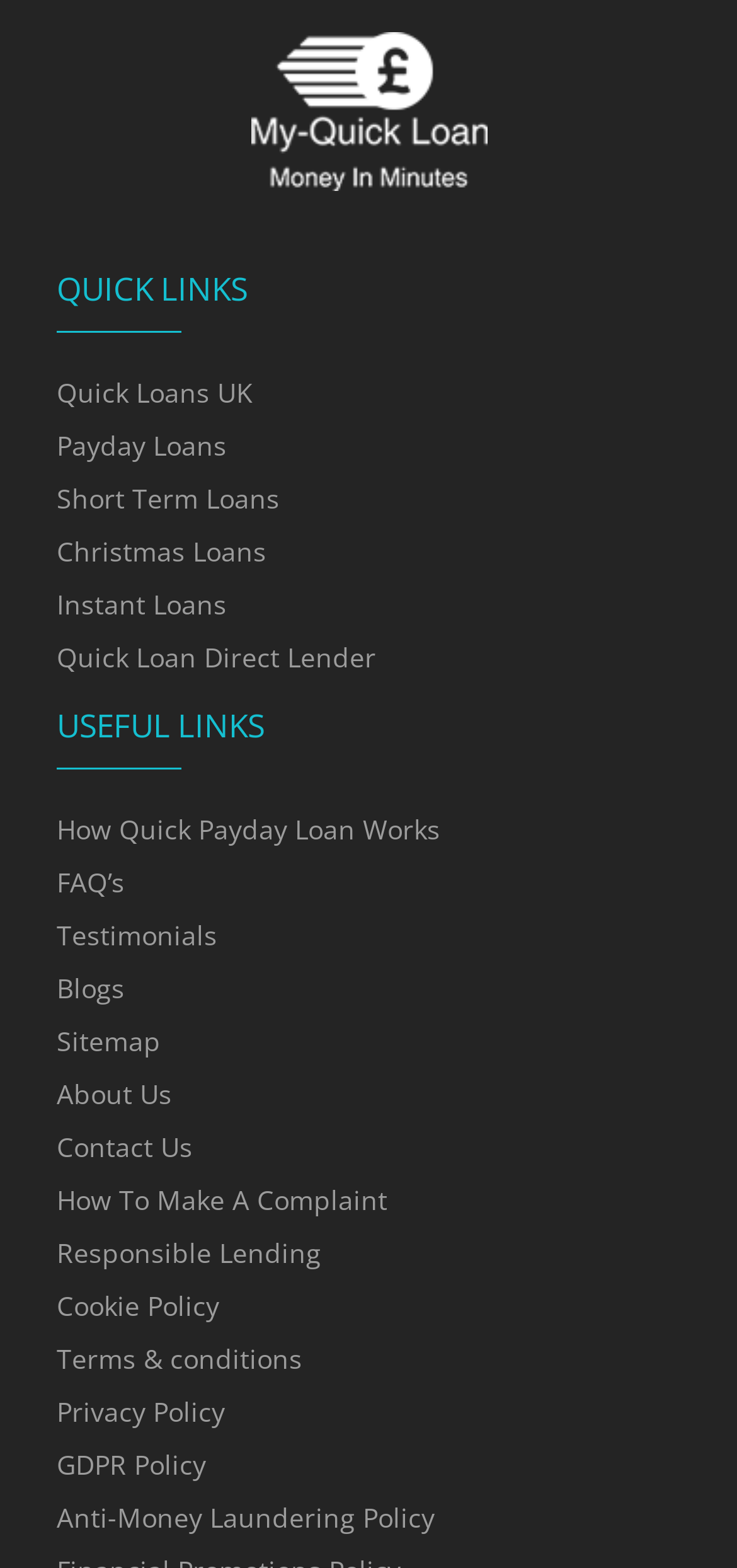Use a single word or phrase to answer the question:
What is the last link listed under USEFUL LINKS?

Anti-Money Laundering Policy